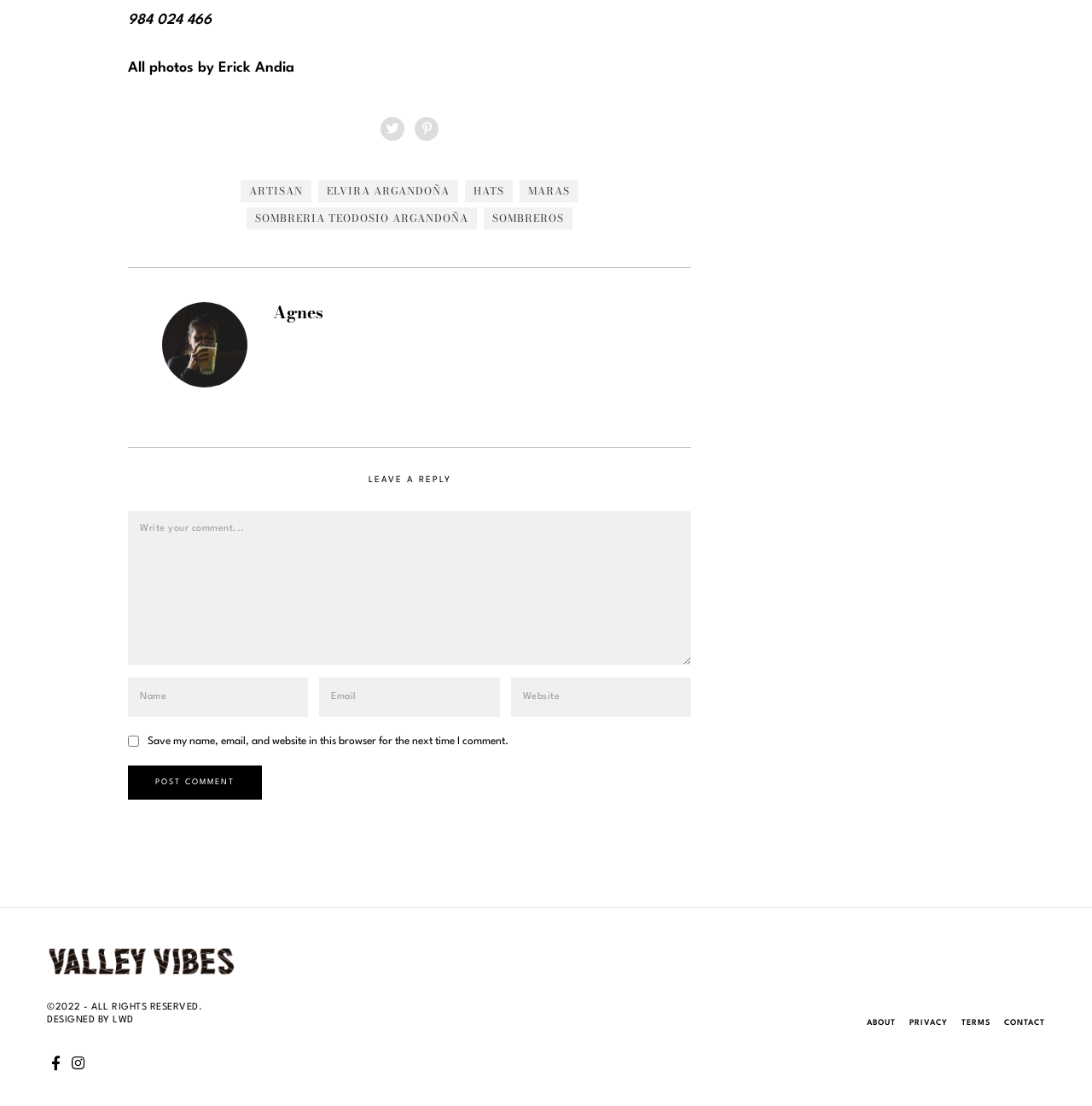From the screenshot, find the bounding box of the UI element matching this description: "name="submit" value="Post Comment"". Supply the bounding box coordinates in the form [left, top, right, bottom], each a float between 0 and 1.

[0.117, 0.692, 0.24, 0.723]